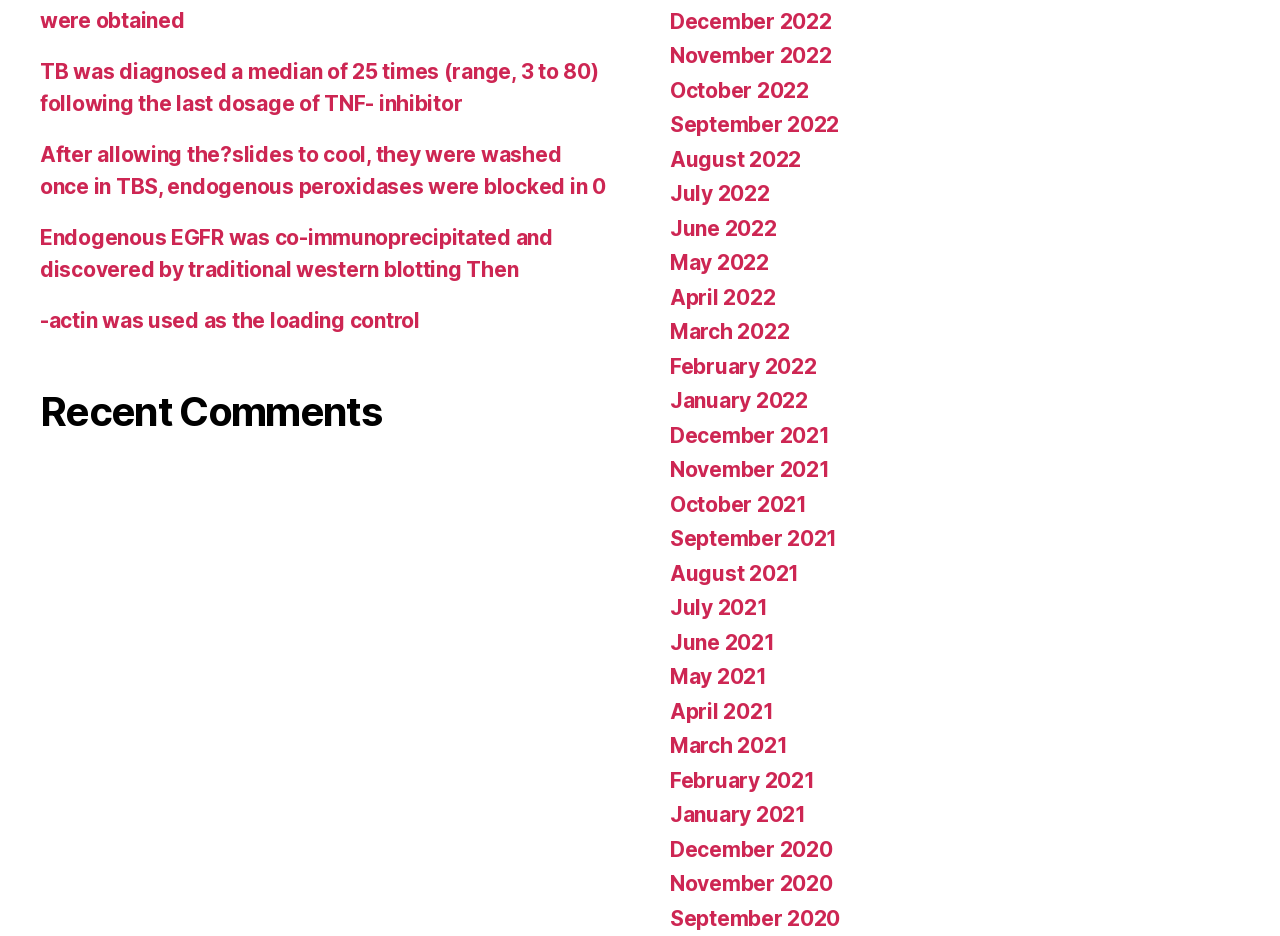Identify the bounding box coordinates of the section that should be clicked to achieve the task described: "View recent comments".

[0.031, 0.413, 0.477, 0.467]